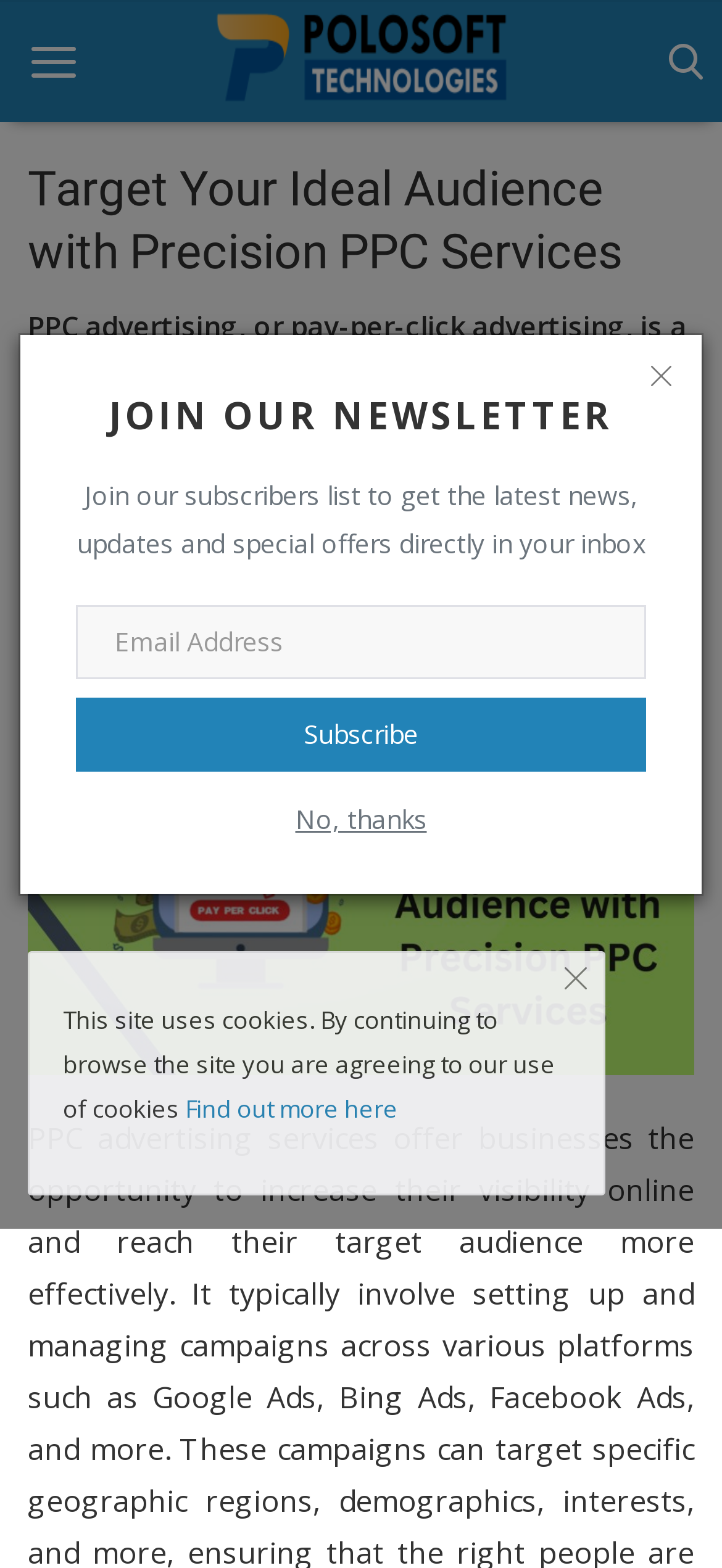Provide a one-word or brief phrase answer to the question:
What is the topic of the blog post?

PPC advertising